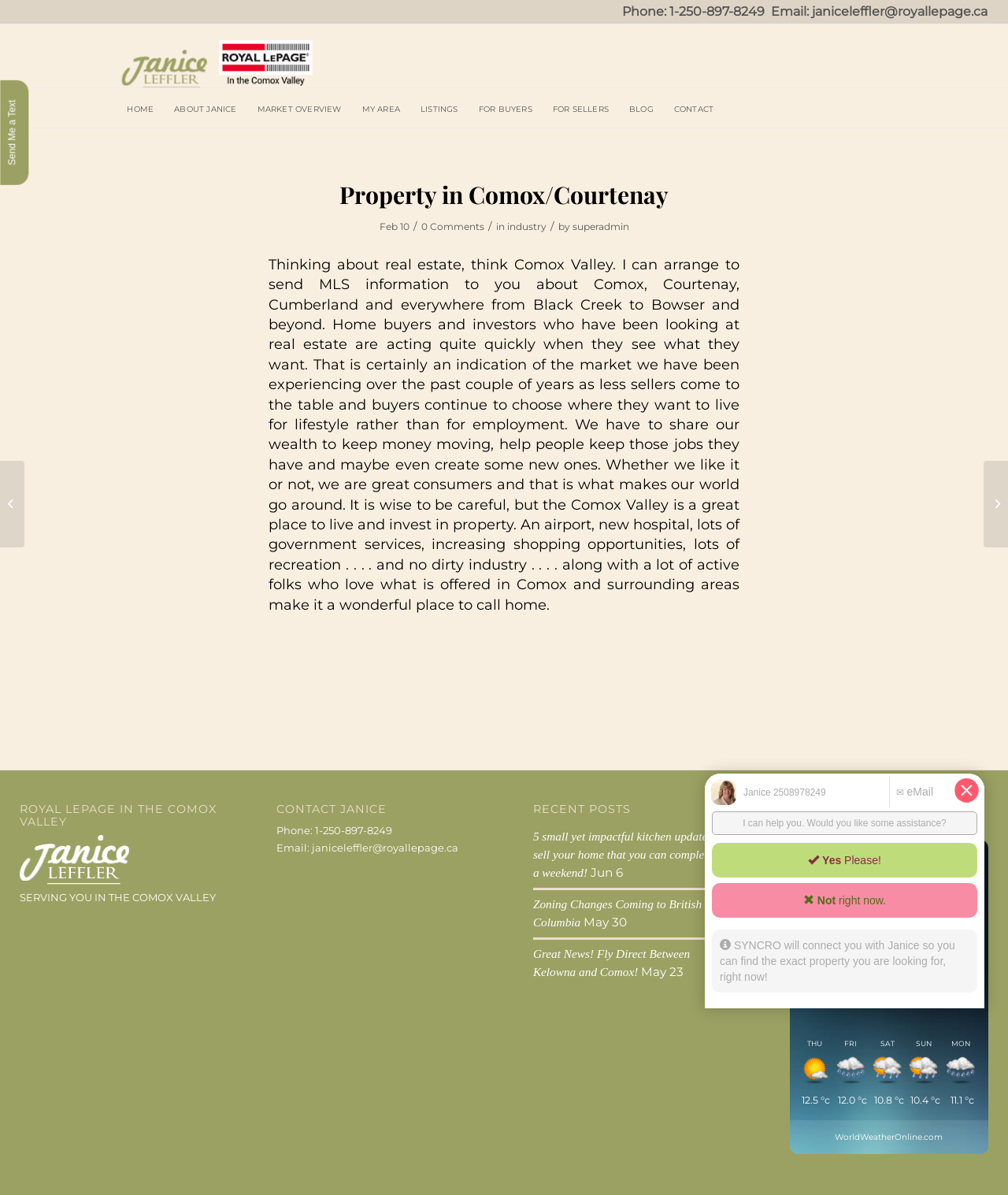Provide a brief response using a word or short phrase to this question:
What is the current temperature in Courtenay?

13.0°C